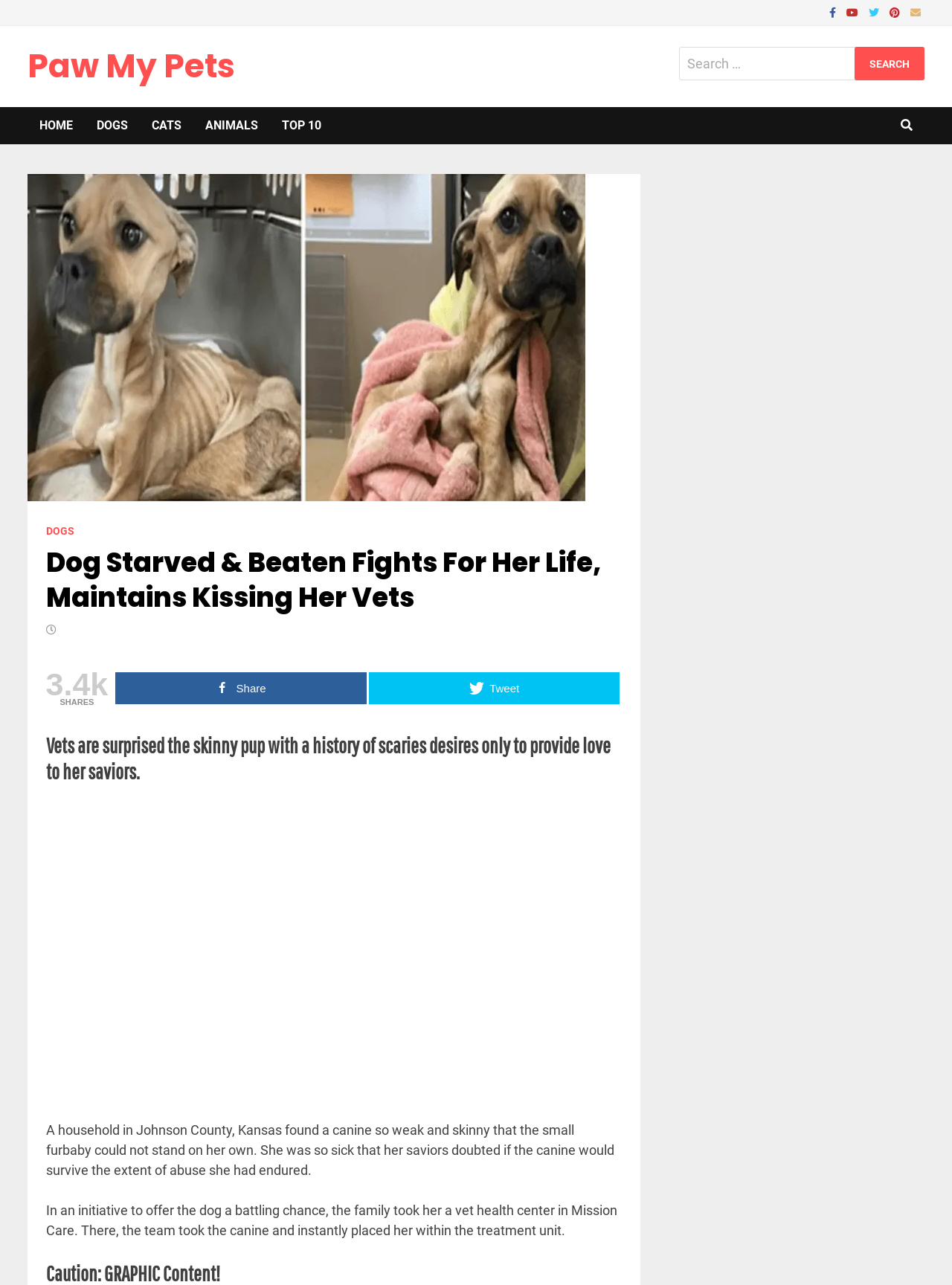Give an in-depth explanation of the webpage layout and content.

This webpage appears to be an article about a dog that was starved and beaten but still shows affection to its rescuers. At the top right corner, there are five social media links represented by icons. Below these icons, there is a search bar with a "Search" button to the right. 

On the top left, there are navigation links to "HOME", "DOGS", "CATS", "ANIMALS", and "TOP 10". Below these links, there is a large image of a dog, which is accompanied by a headline that reads "Dog Starved & Beaten Fights For Her Life, Maintains Kissing Her Vets". 

To the right of the image, there is a section with a "DOGS" link, a heading with the same title as the image, and a "3.4k" label, indicating the number of shares. Below this section, there are social media sharing links and a "SHARES" label. 

The main content of the article starts below the image, with a heading that summarizes the story. The article then describes how a household in Kansas found a weak and skinny dog that was so sick it was doubtful she would survive. The family took the dog to a vet health center, where the team placed her in the treatment unit.